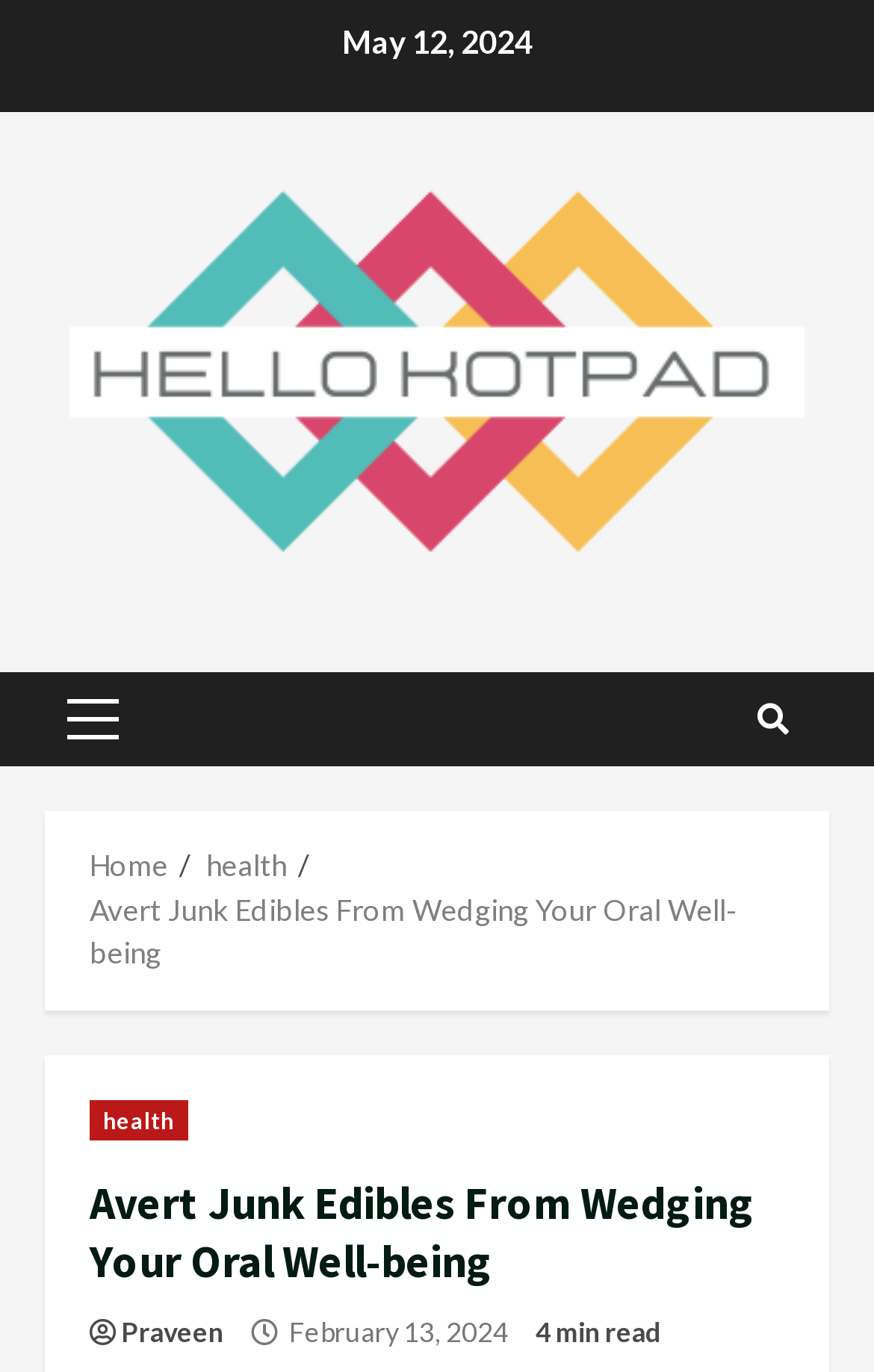Describe all significant elements and features of the webpage.

The webpage appears to be a news article page, specifically focused on health-related topics. At the top, there is a date "May 12, 2024" and a link to the website's homepage, "Hello Kotpad", accompanied by an image with the same name. 

Below the top section, there is a primary menu on the left side, labeled as "Primary Menu". On the right side of the primary menu, there is a search icon represented by "\uf002". 

The main content area is divided into two sections. The top section displays a breadcrumb navigation menu, showing the path "Home > health > Avert Junk Edibles From Wedging Your Oral Well-being". 

The main article section is headed by a title "Avert Junk Edibles From Wedging Your Oral Well-being", which is also a link. Below the title, there is a subheading with the category "health" and the author's name "Praveen". The article's publication date "February 13, 2024" and the estimated reading time "4 min read" are displayed at the bottom of the article section.